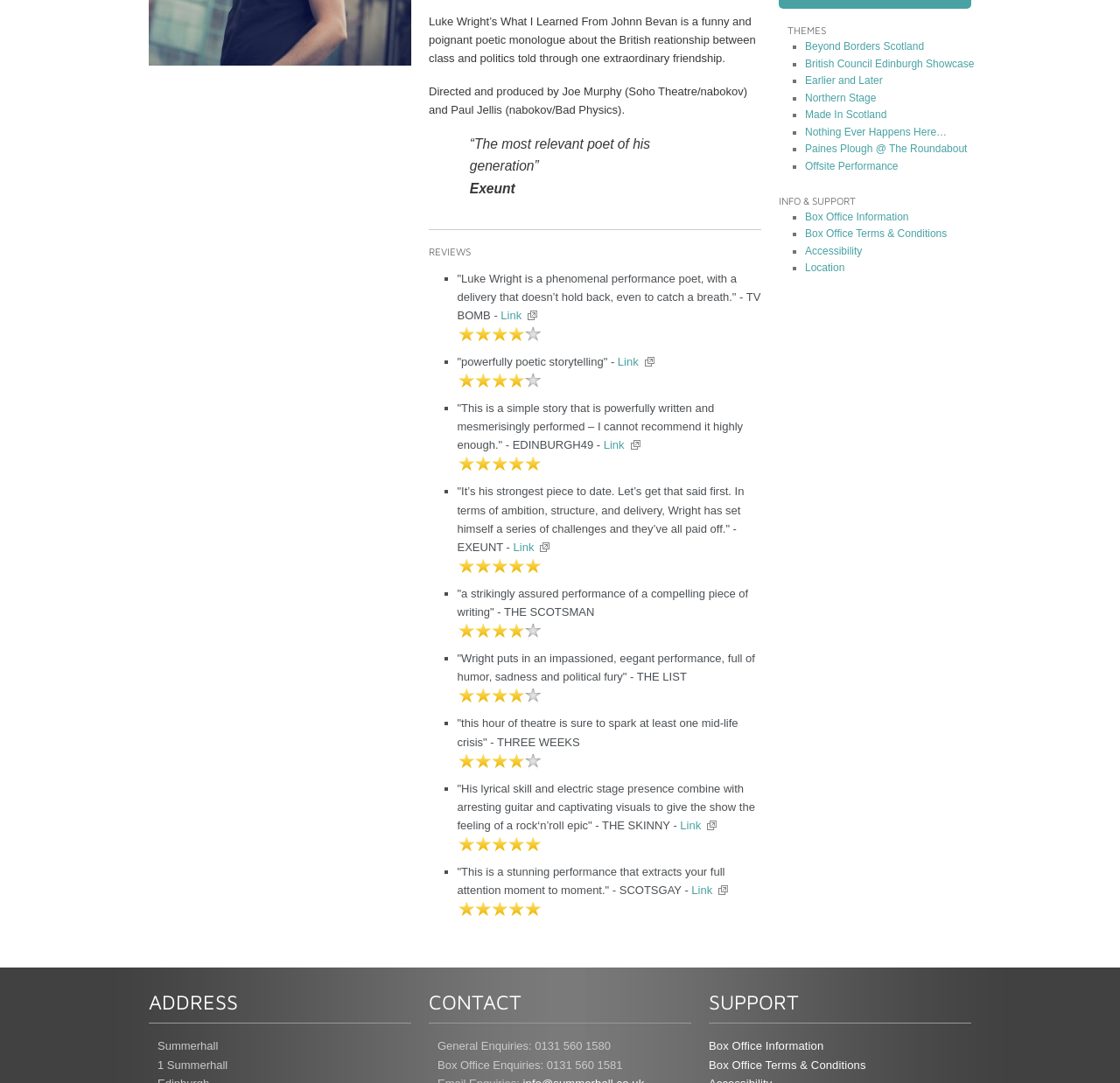Determine the bounding box coordinates for the HTML element described here: "Link".

[0.551, 0.328, 0.584, 0.34]